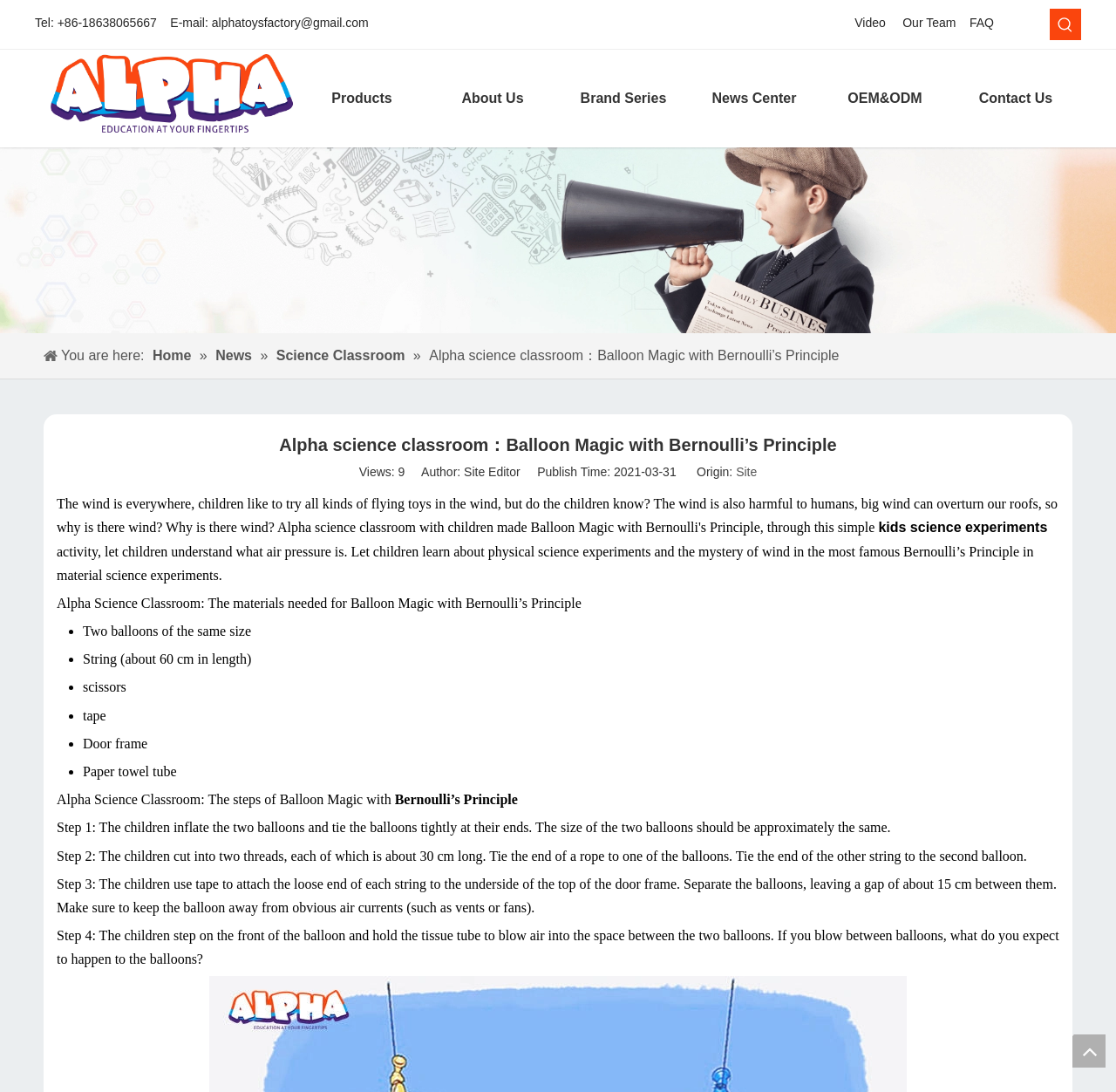Identify the first-level heading on the webpage and generate its text content.

Alpha science classroom：Balloon Magic with Bernoulli’s Principle